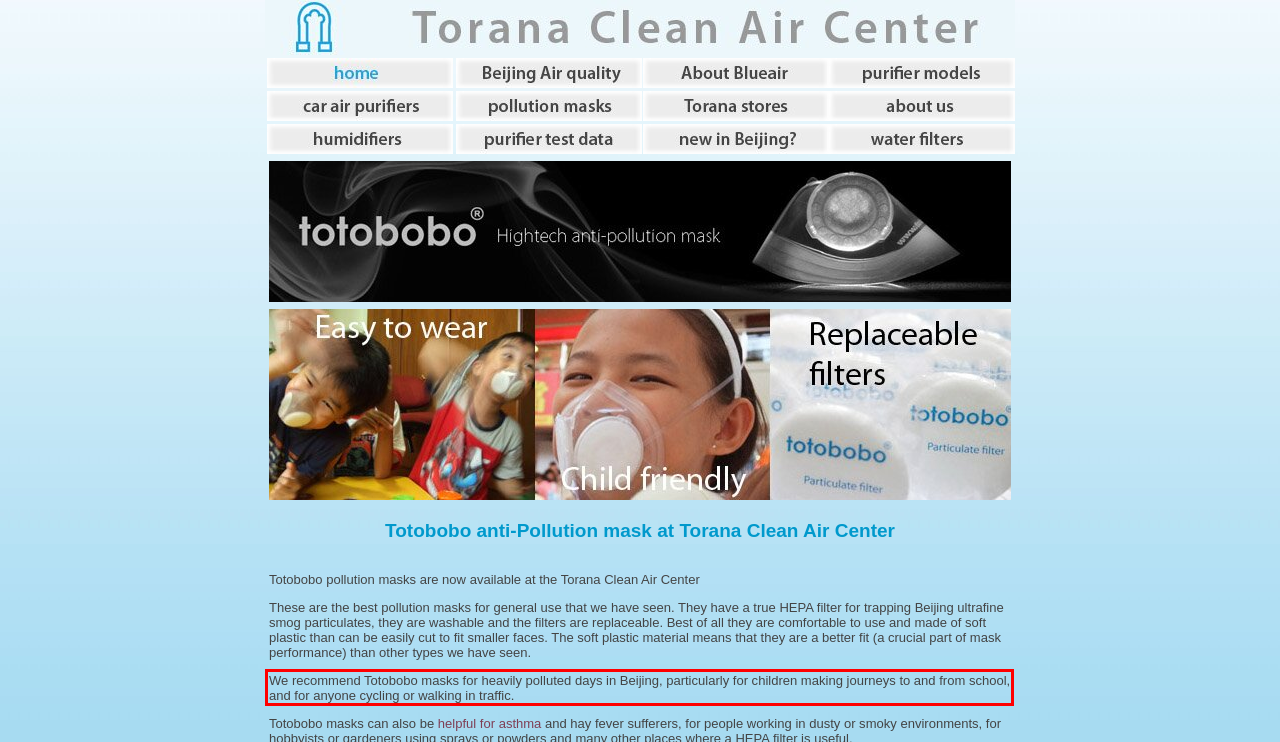Examine the webpage screenshot, find the red bounding box, and extract the text content within this marked area.

We recommend Totobobo masks for heavily polluted days in Beijing, particularly for children making journeys to and from school, and for anyone cycling or walking in traffic.